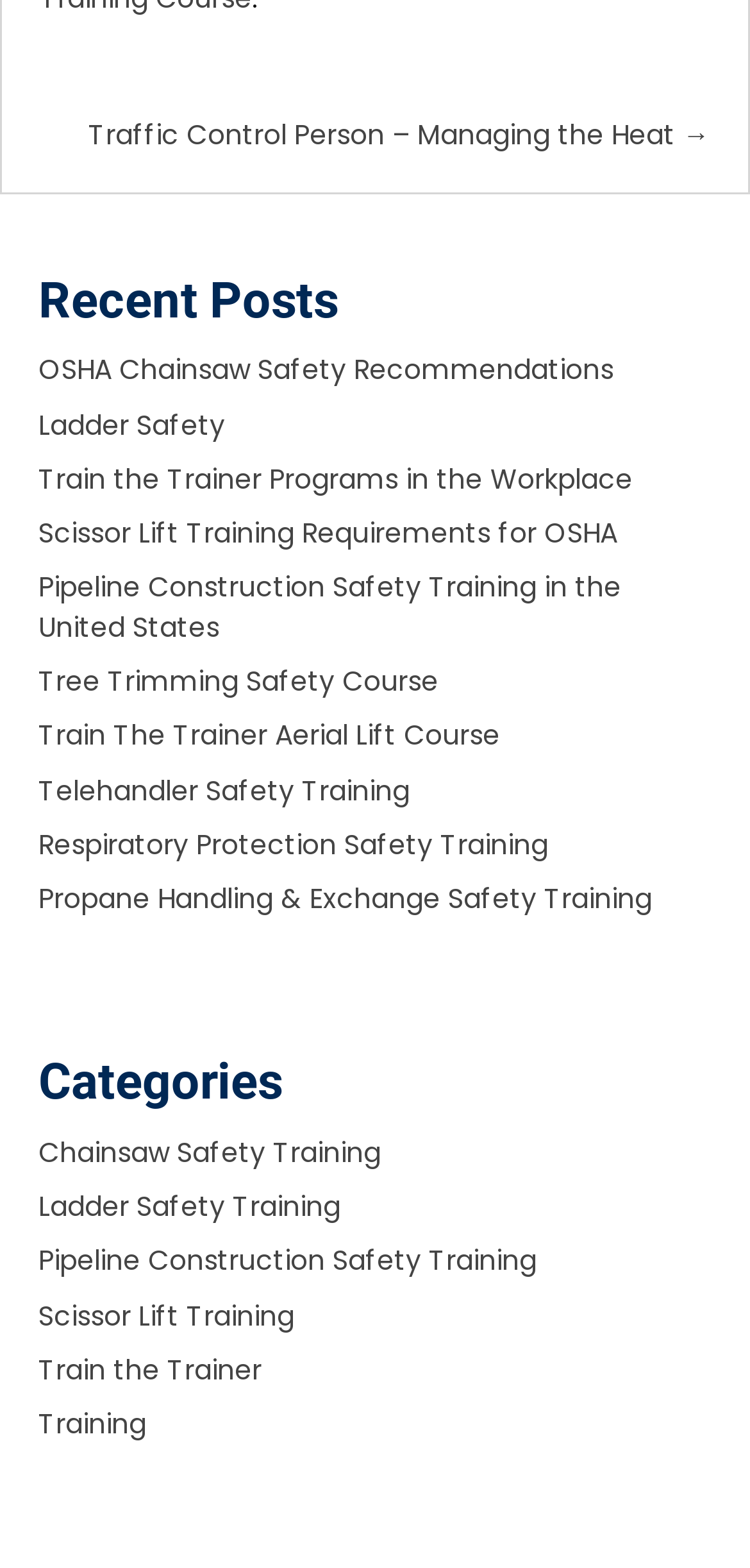How many links are under 'Recent Posts'?
Can you give a detailed and elaborate answer to the question?

I counted the number of links under the 'Recent Posts' heading, starting from 'OSHA Chainsaw Safety Recommendations' to 'Pipeline Construction Safety Training in the United States'.